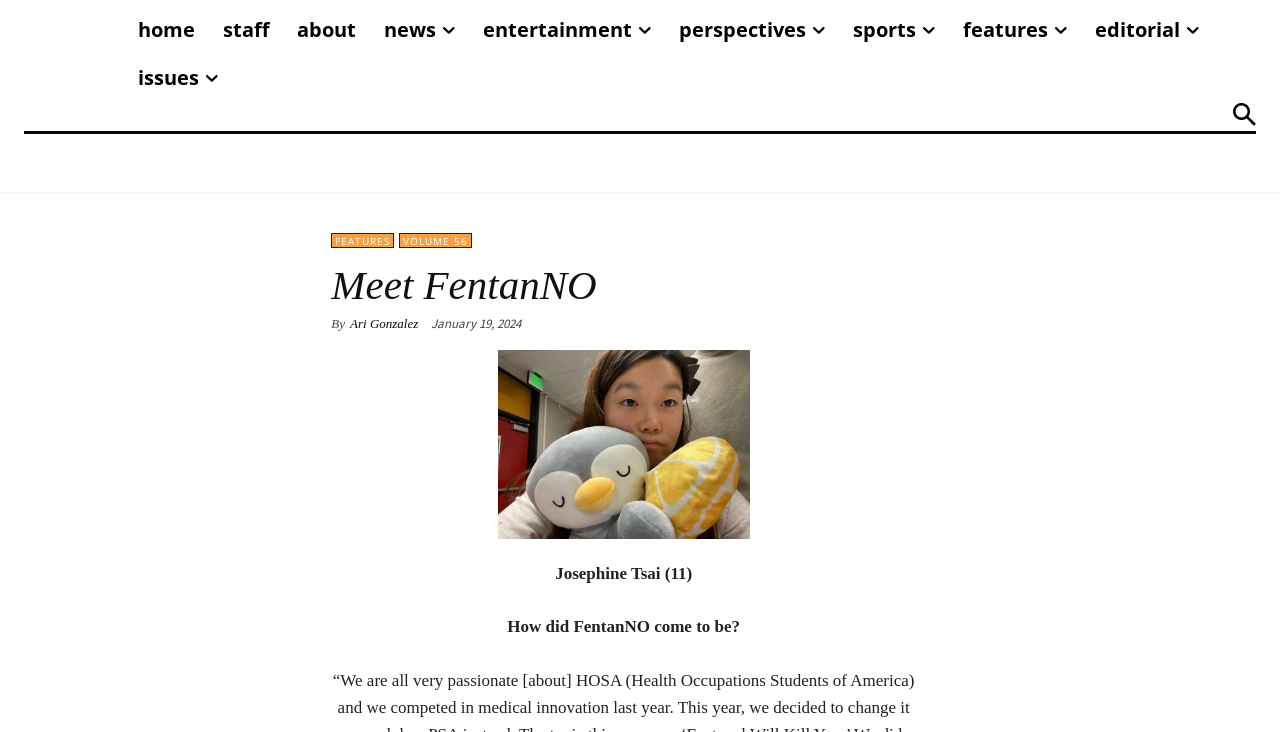Can you pinpoint the bounding box coordinates for the clickable element required for this instruction: "read about the staff"? The coordinates should be four float numbers between 0 and 1, i.e., [left, top, right, bottom].

[0.163, 0.008, 0.221, 0.074]